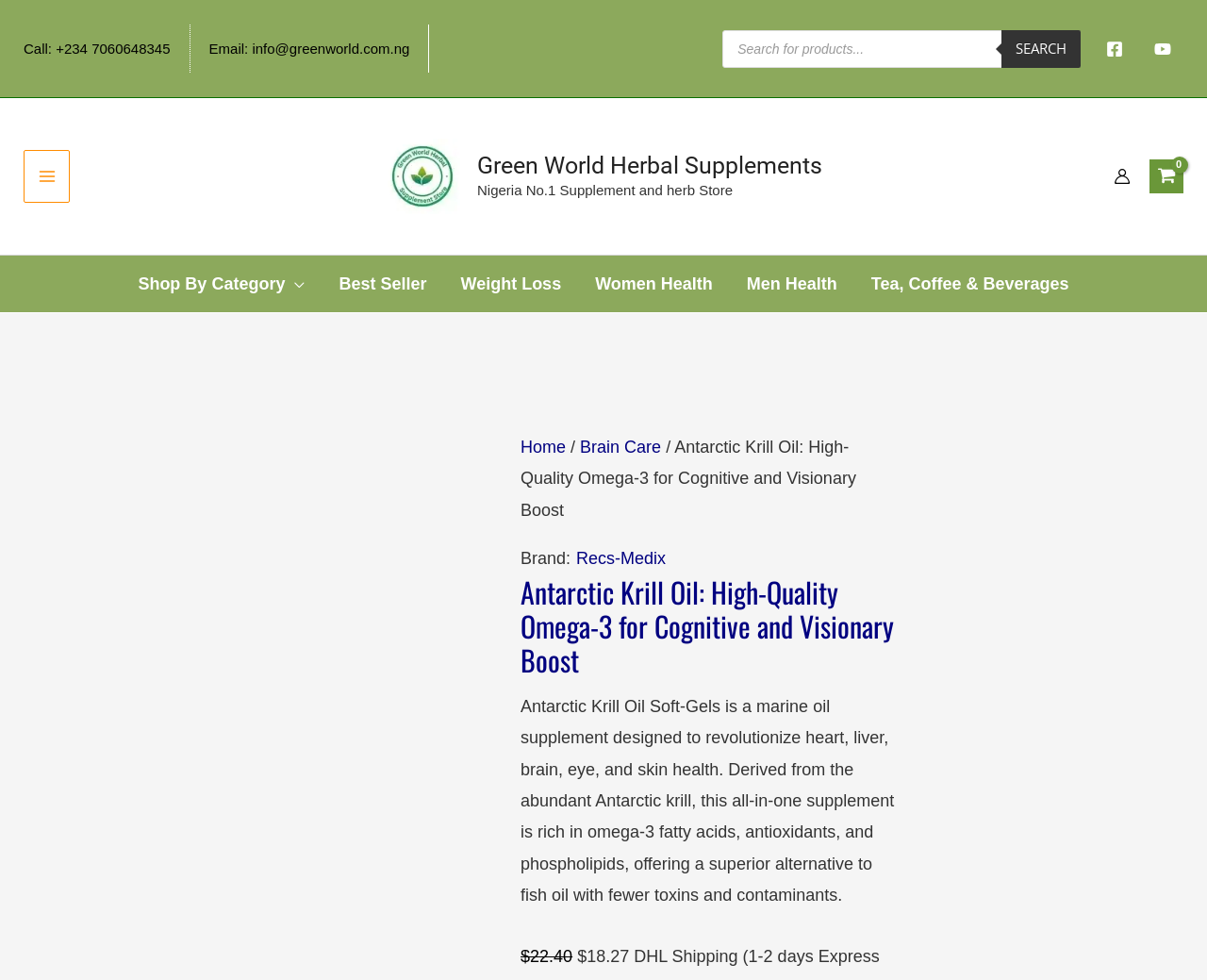Identify the text that serves as the heading for the webpage and generate it.

Antarctic Krill Oil: High-Quality Omega-3 for Cognitive and Visionary Boost